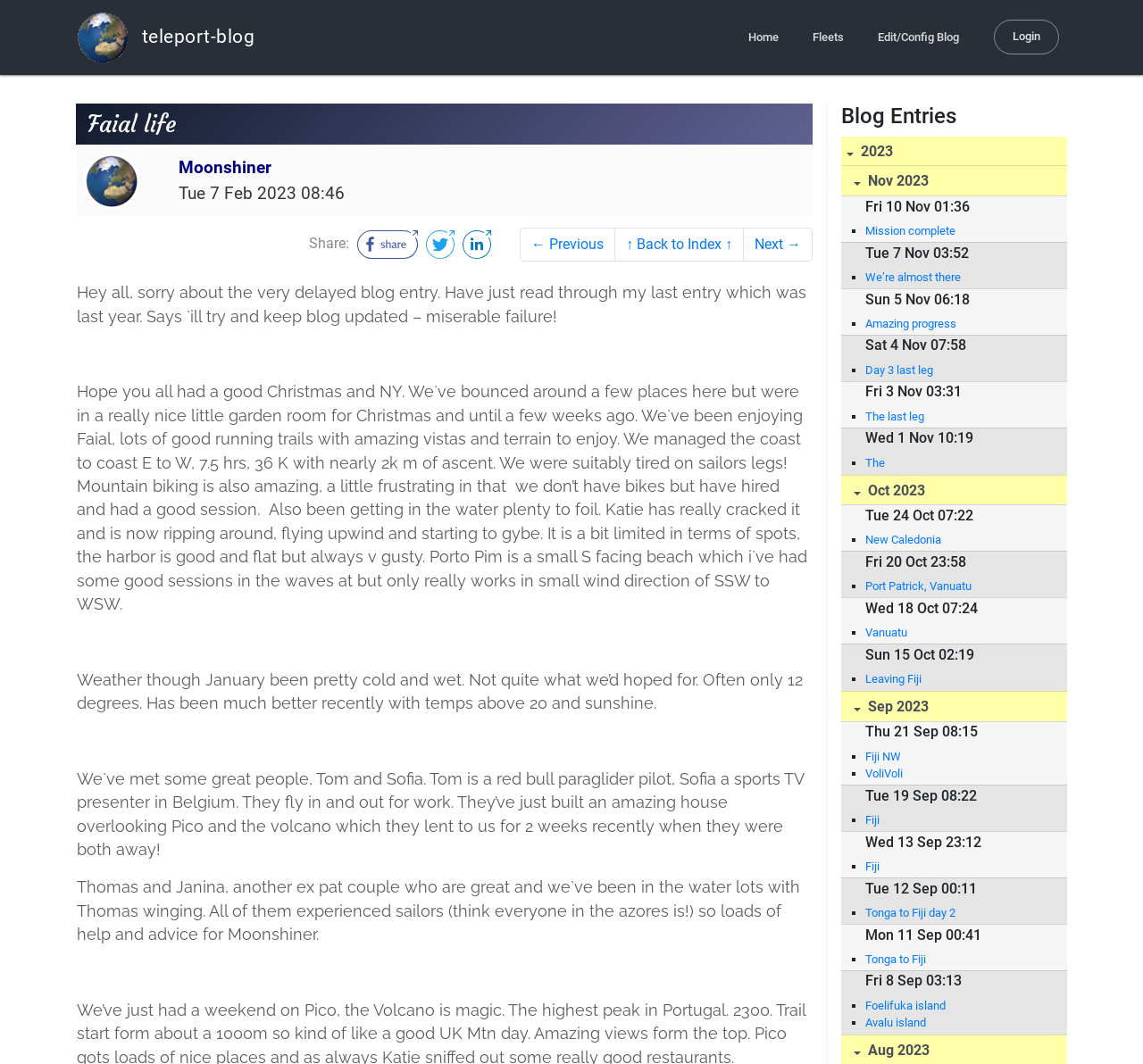Determine the bounding box of the UI component based on this description: "Edit/Config Blog". The bounding box coordinates should be four float values between 0 and 1, i.e., [left, top, right, bottom].

[0.76, 0.0, 0.847, 0.07]